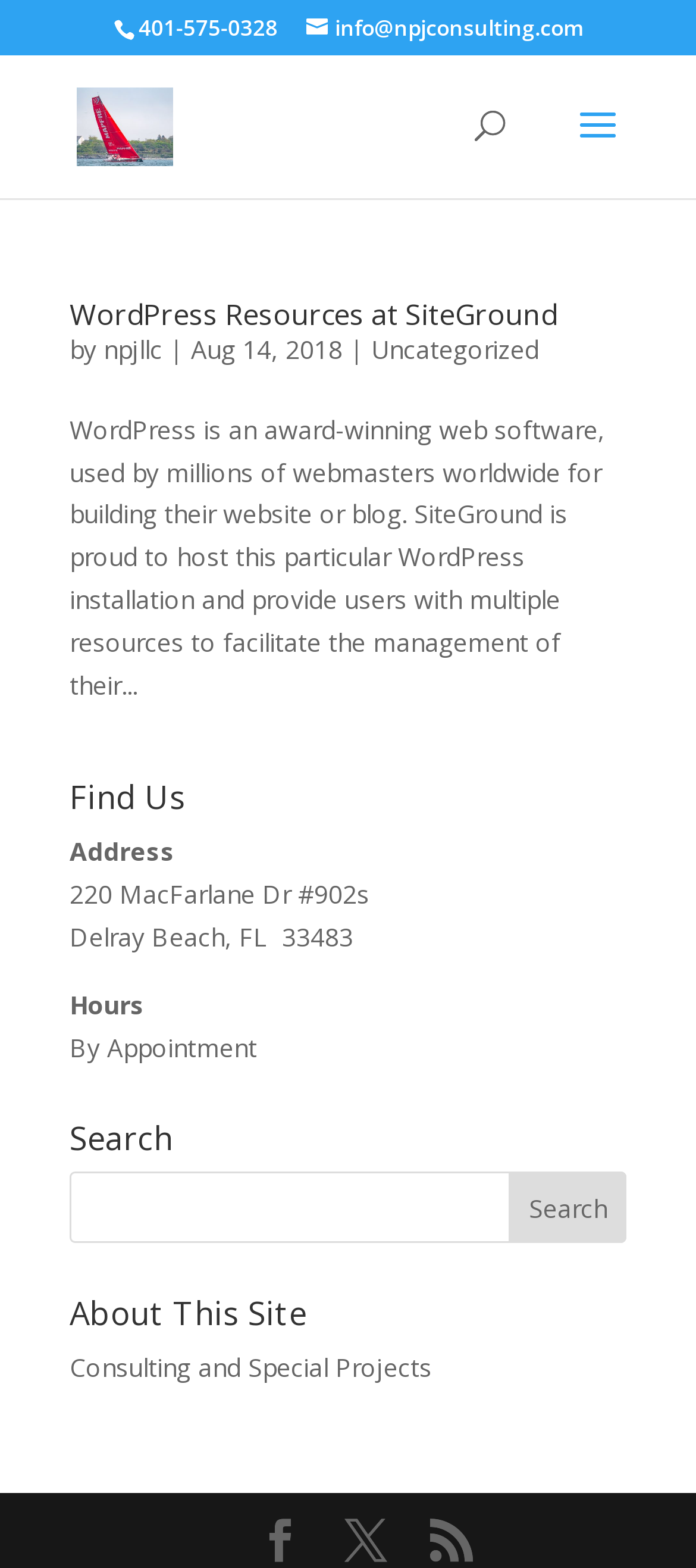Describe all the key features of the webpage in detail.

This webpage is about NPJ Consulting, with the author's name, npjllc, displayed prominently. At the top, there is a phone number, 401-575-0328, and an email address, info@npjconsulting.com, which can be contacted for inquiries. 

To the left of the phone number and email address, there is a link to NPJ Consulting, accompanied by an image of the company's logo. 

A search bar is located in the middle, allowing users to search for specific content on the site. 

Below the search bar, there is an article section, which features a heading that reads "WordPress Resources at SiteGround". The article is written by npjllc and was published on August 14, 2018. It provides information about WordPress and its resources available at SiteGround. 

Further down, there are three sections: "Find Us", "Search", and "About This Site". The "Find Us" section displays the company's address, 220 MacFarlane Dr #902s, Delray Beach, FL 33483, and its hours of operation, which are by appointment only. 

The "Search" section features a search box where users can input their search queries, accompanied by a search button. 

Lastly, the "About This Site" section provides a brief description of the site, which is focused on consulting and special projects. There are also three social media links at the bottom of the page.